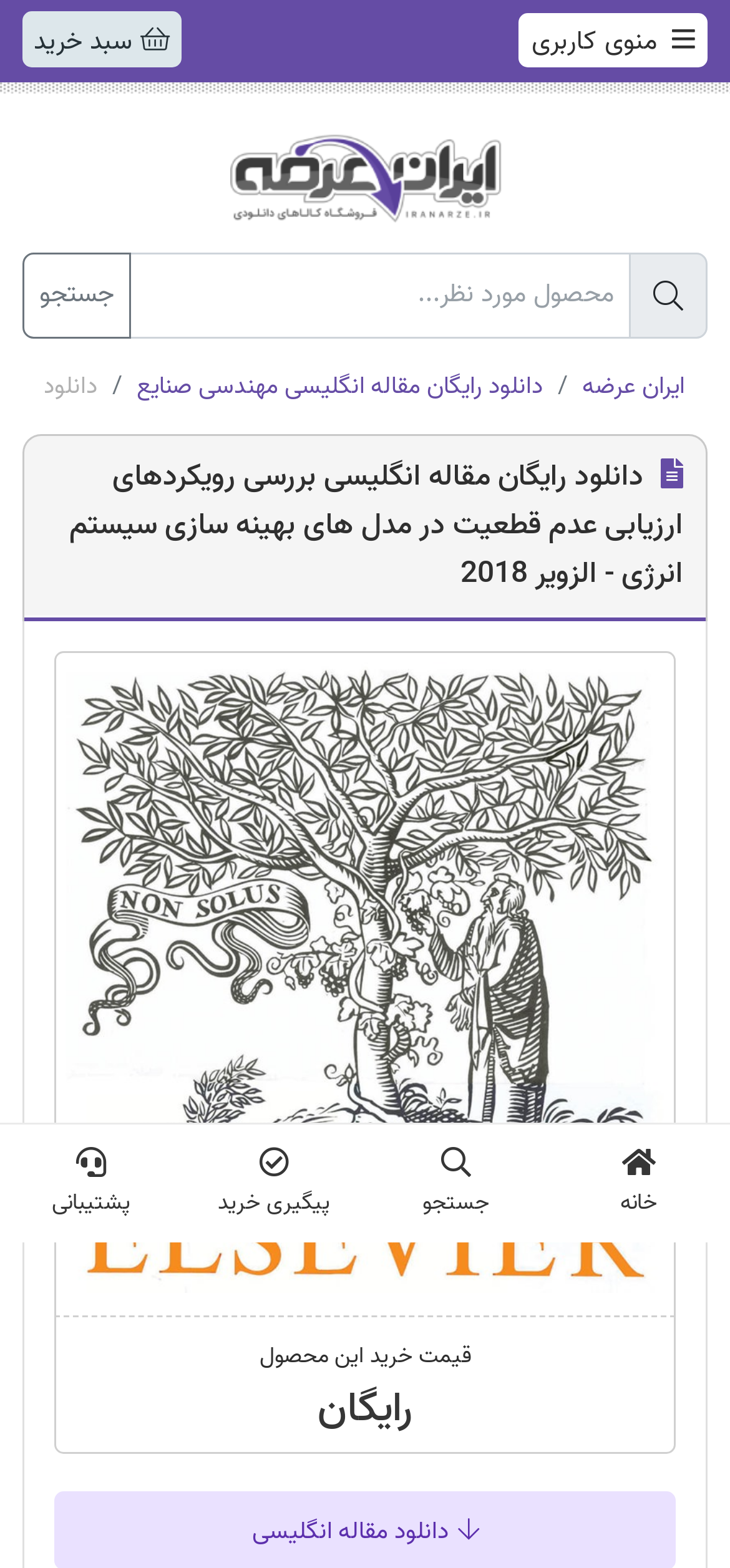Specify the bounding box coordinates of the element's area that should be clicked to execute the given instruction: "view shopping cart". The coordinates should be four float numbers between 0 and 1, i.e., [left, top, right, bottom].

[0.046, 0.013, 0.192, 0.041]